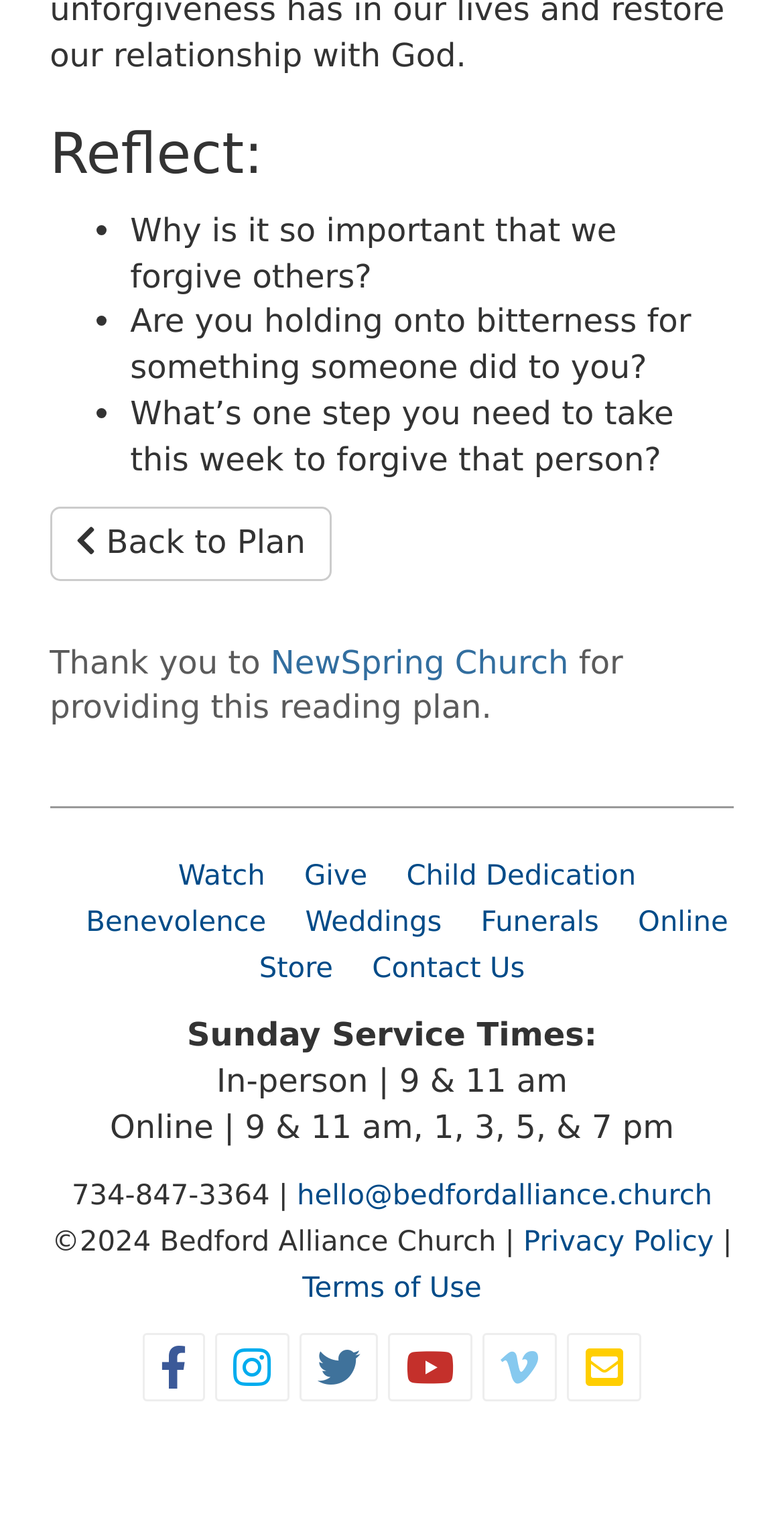What are the Sunday service times?
Provide a short answer using one word or a brief phrase based on the image.

9 & 11 am